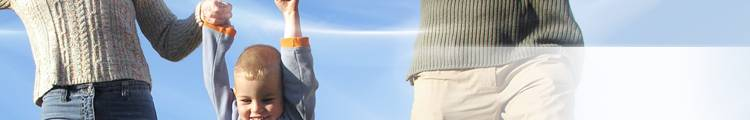What is the theme of the image?
From the image, respond using a single word or phrase.

Family bonding